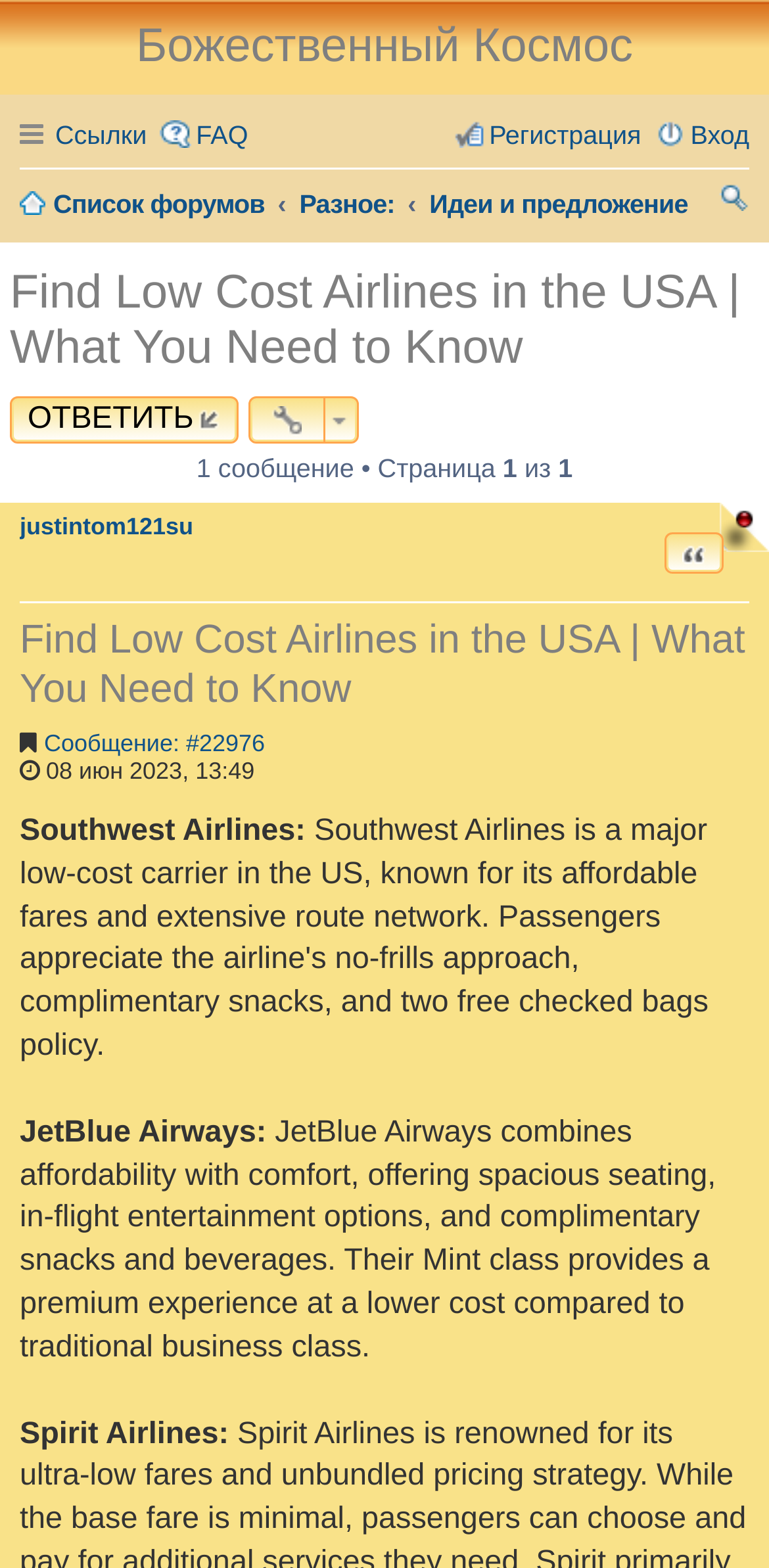Find the bounding box coordinates for the area you need to click to carry out the instruction: "Follow by Email". The coordinates should be four float numbers between 0 and 1, indicated as [left, top, right, bottom].

None